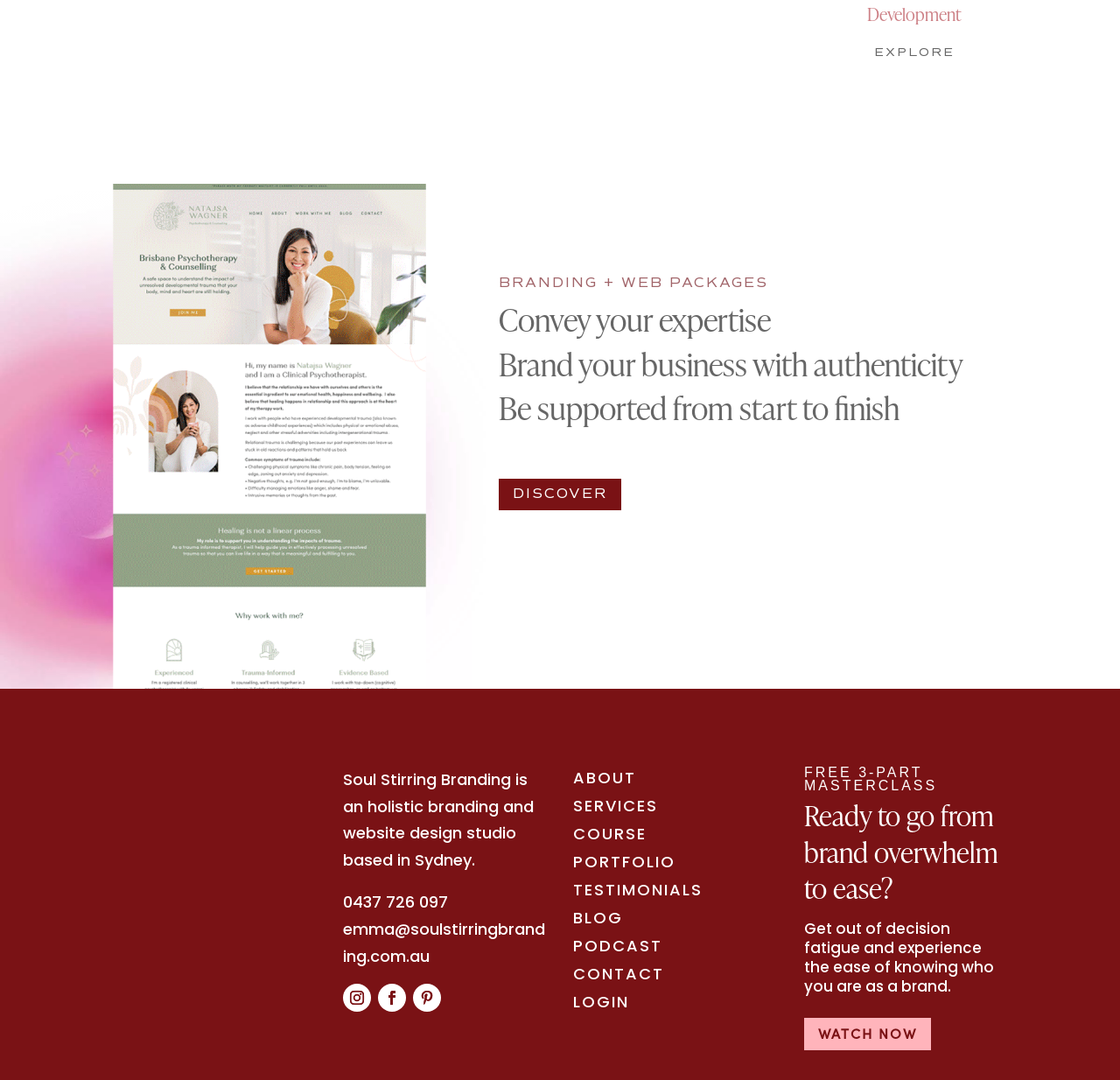Indicate the bounding box coordinates of the element that needs to be clicked to satisfy the following instruction: "Call 603.673.2718". The coordinates should be four float numbers between 0 and 1, i.e., [left, top, right, bottom].

None